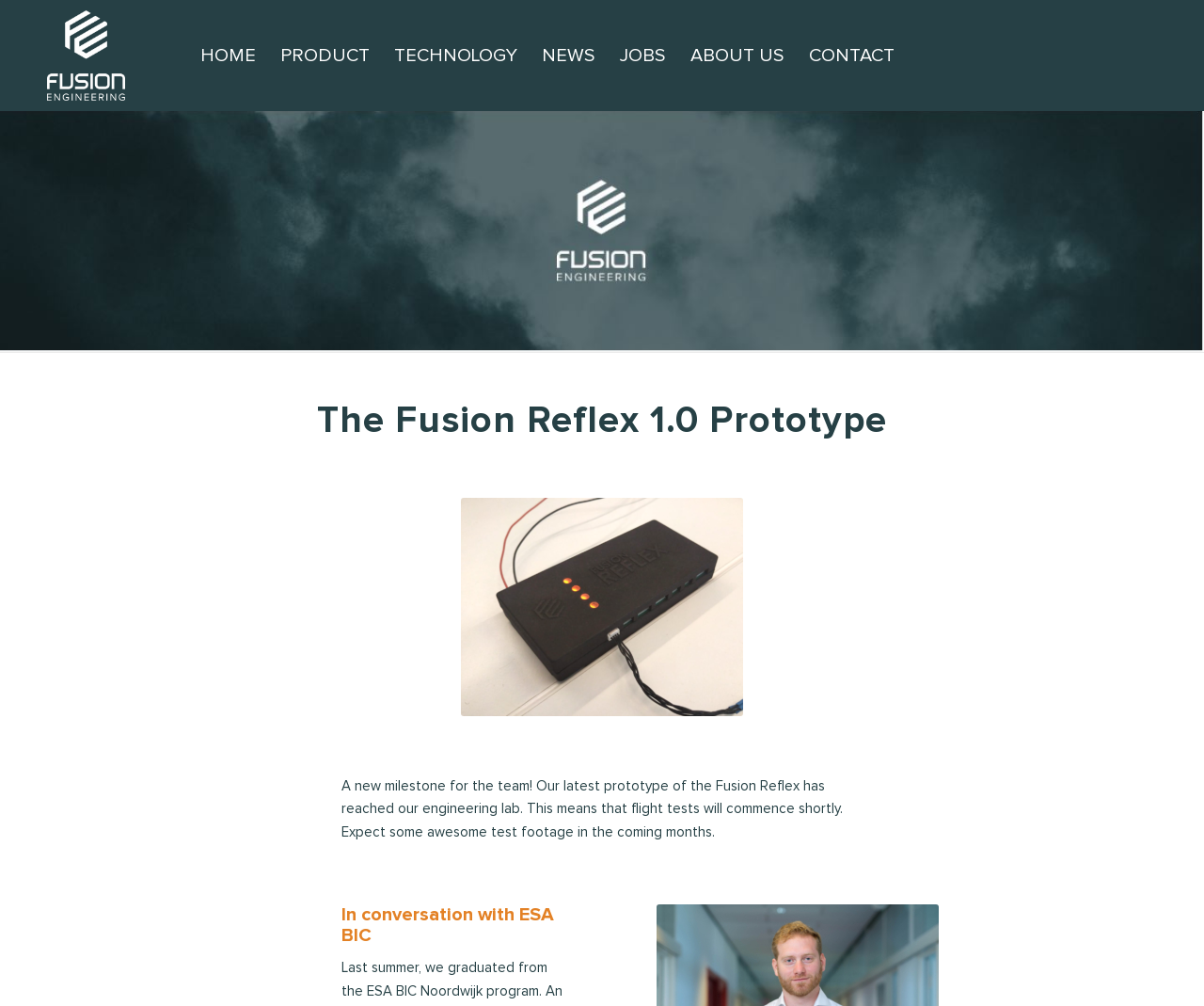Specify the bounding box coordinates (top-left x, top-left y, bottom-right x, bottom-right y) of the UI element in the screenshot that matches this description: Technology

[0.317, 0.001, 0.44, 0.109]